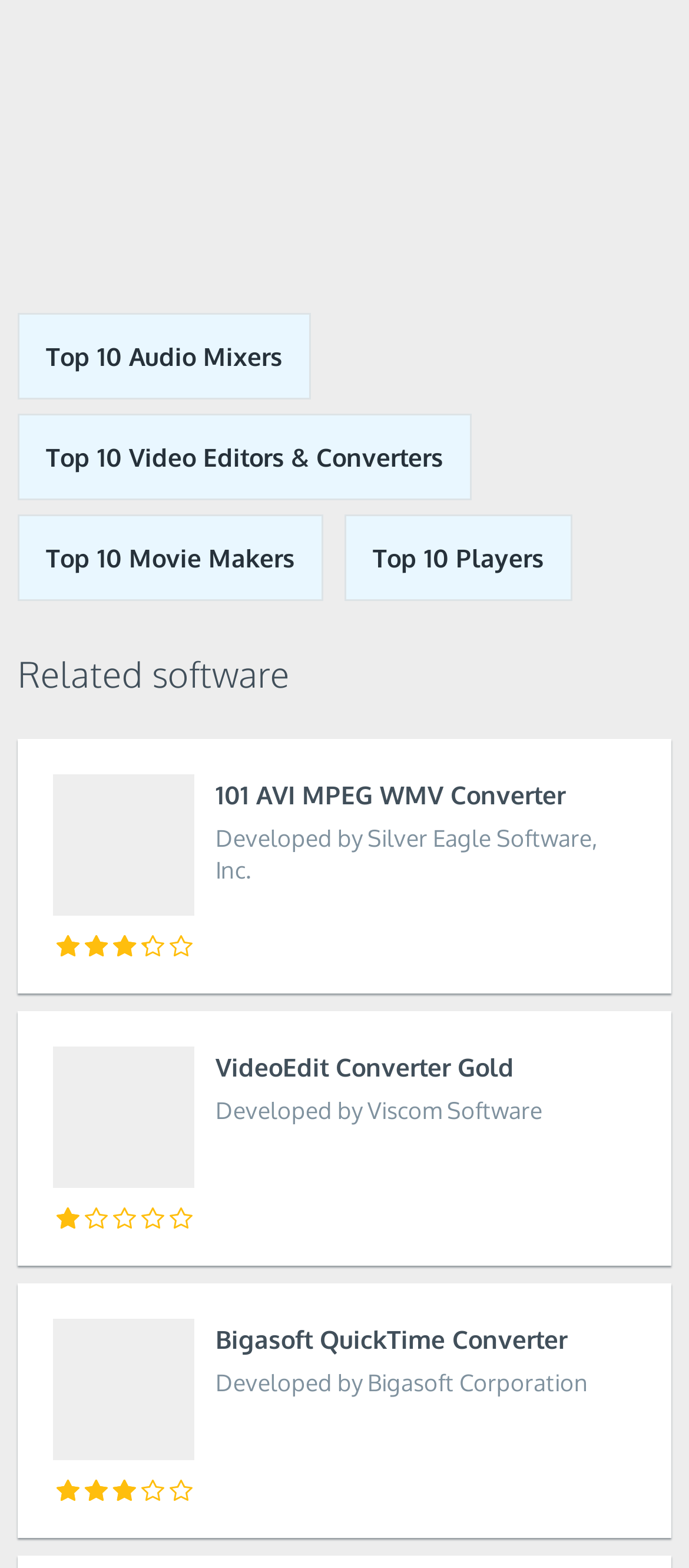What is the first software listed under 'Top 10 Audio Mixers'?
Based on the image, give a one-word or short phrase answer.

Not available